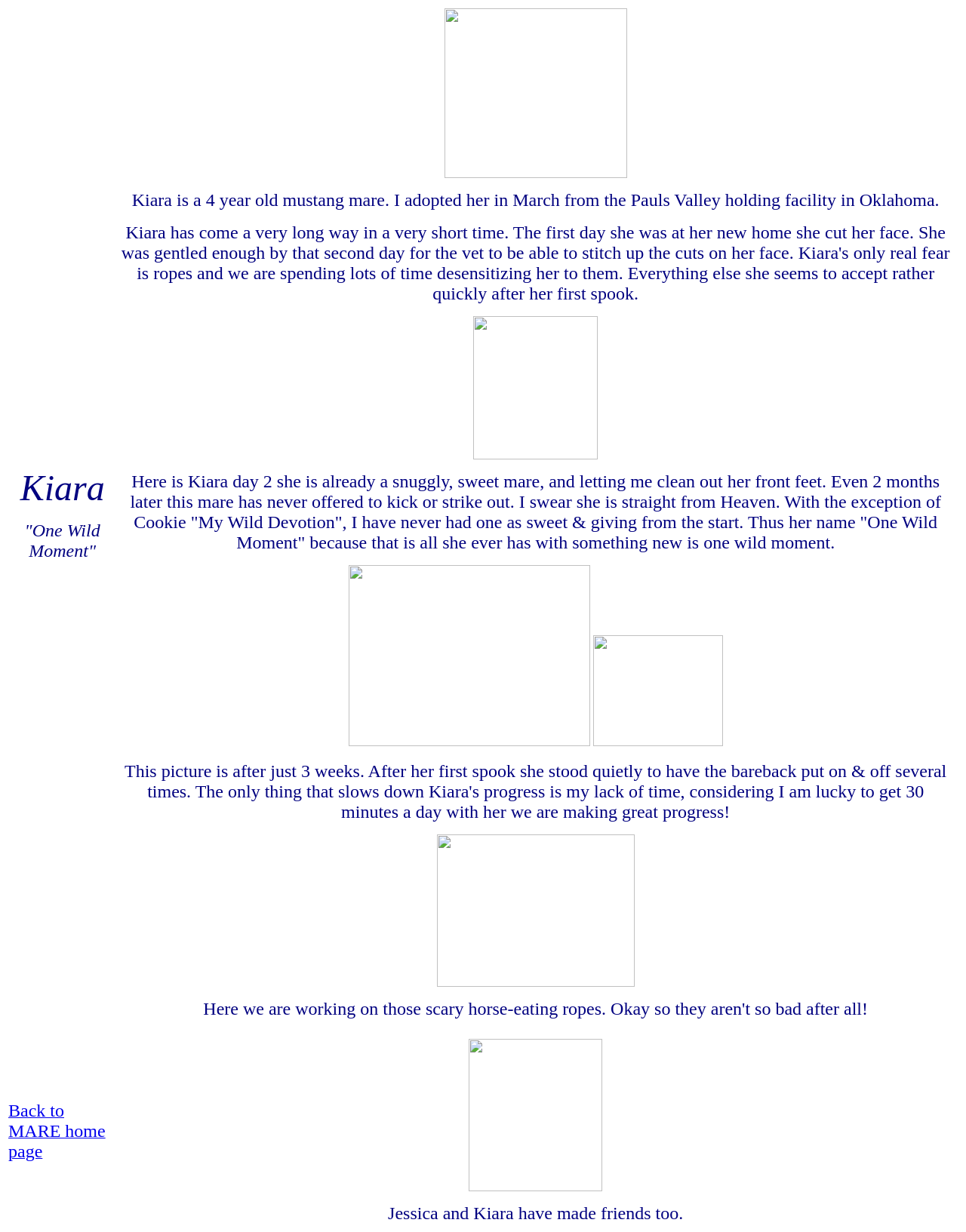Use a single word or phrase to answer this question: 
How many images are on the webpage?

5